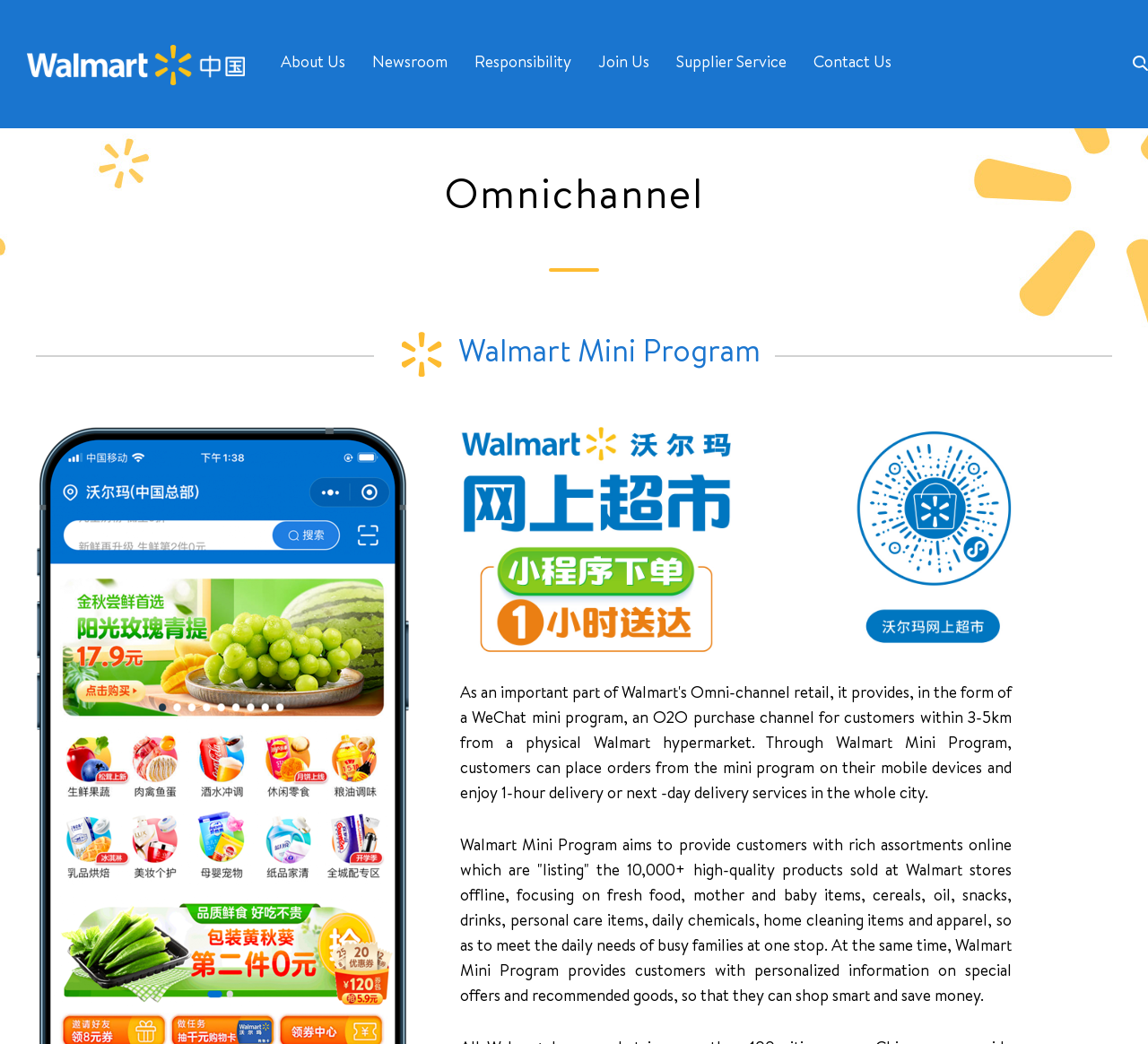Identify the bounding box for the UI element that is described as follows: "About Us".

[0.245, 0.0, 0.301, 0.123]